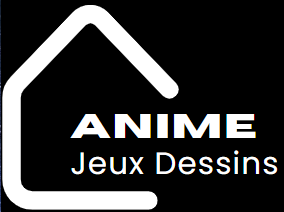Use the details in the image to answer the question thoroughly: 
What shape is the outline of the logo?

The caption describes the logo as being enclosed within a distinctive house-shaped outline in white, which suggests that the outline of the logo is house-shaped.